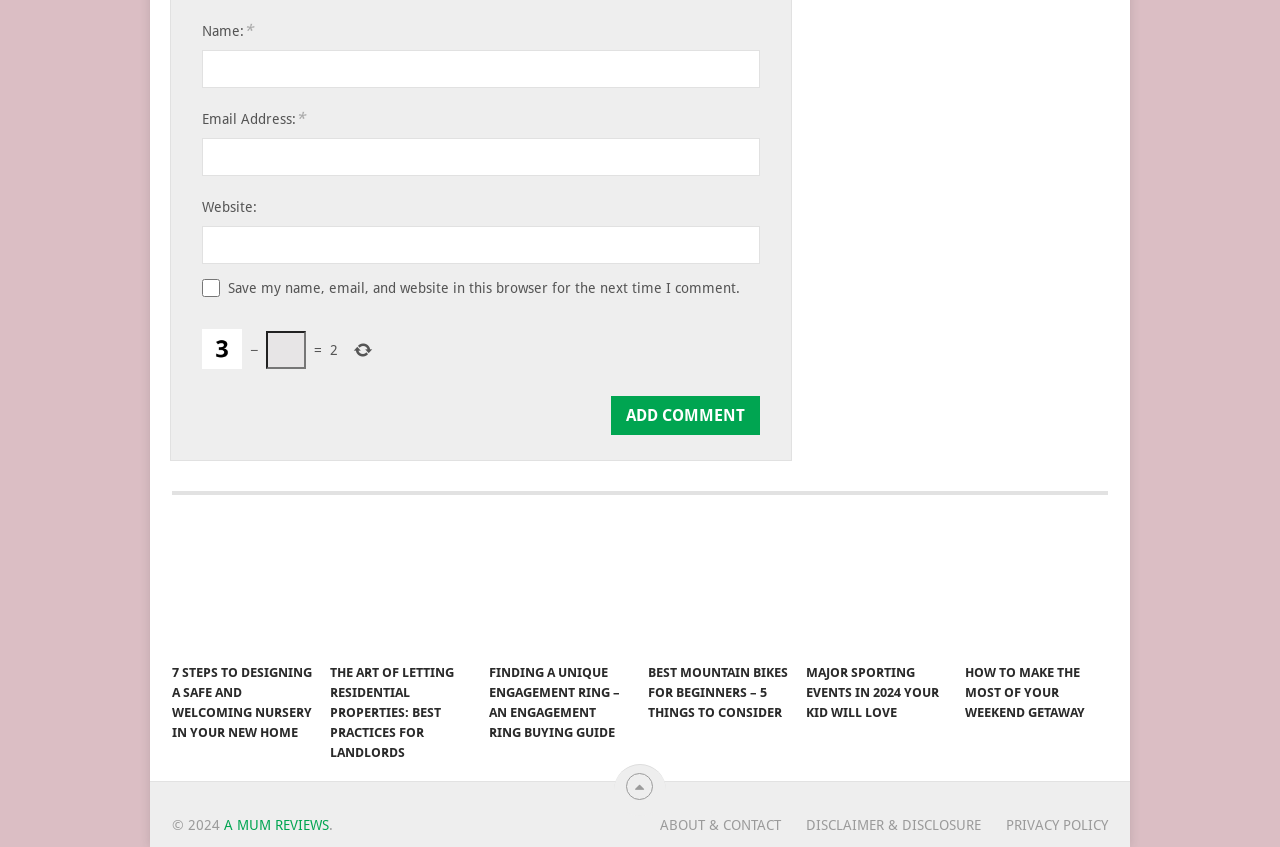Please identify the coordinates of the bounding box for the clickable region that will accomplish this instruction: "Add a comment".

[0.477, 0.468, 0.594, 0.514]